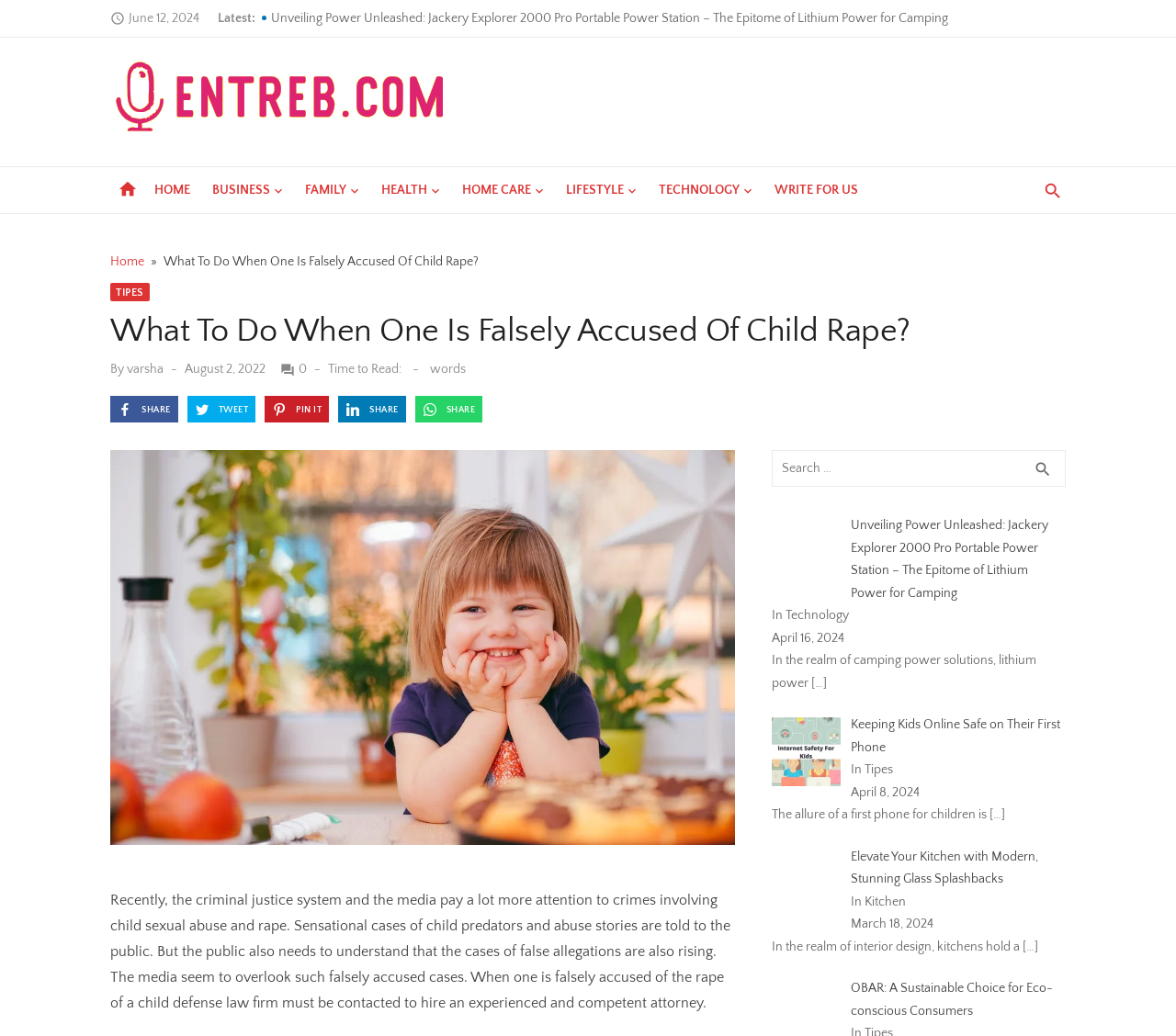Determine the bounding box coordinates of the region I should click to achieve the following instruction: "Click the 'WRITE FOR US' link". Ensure the bounding box coordinates are four float numbers between 0 and 1, i.e., [left, top, right, bottom].

[0.655, 0.161, 0.733, 0.206]